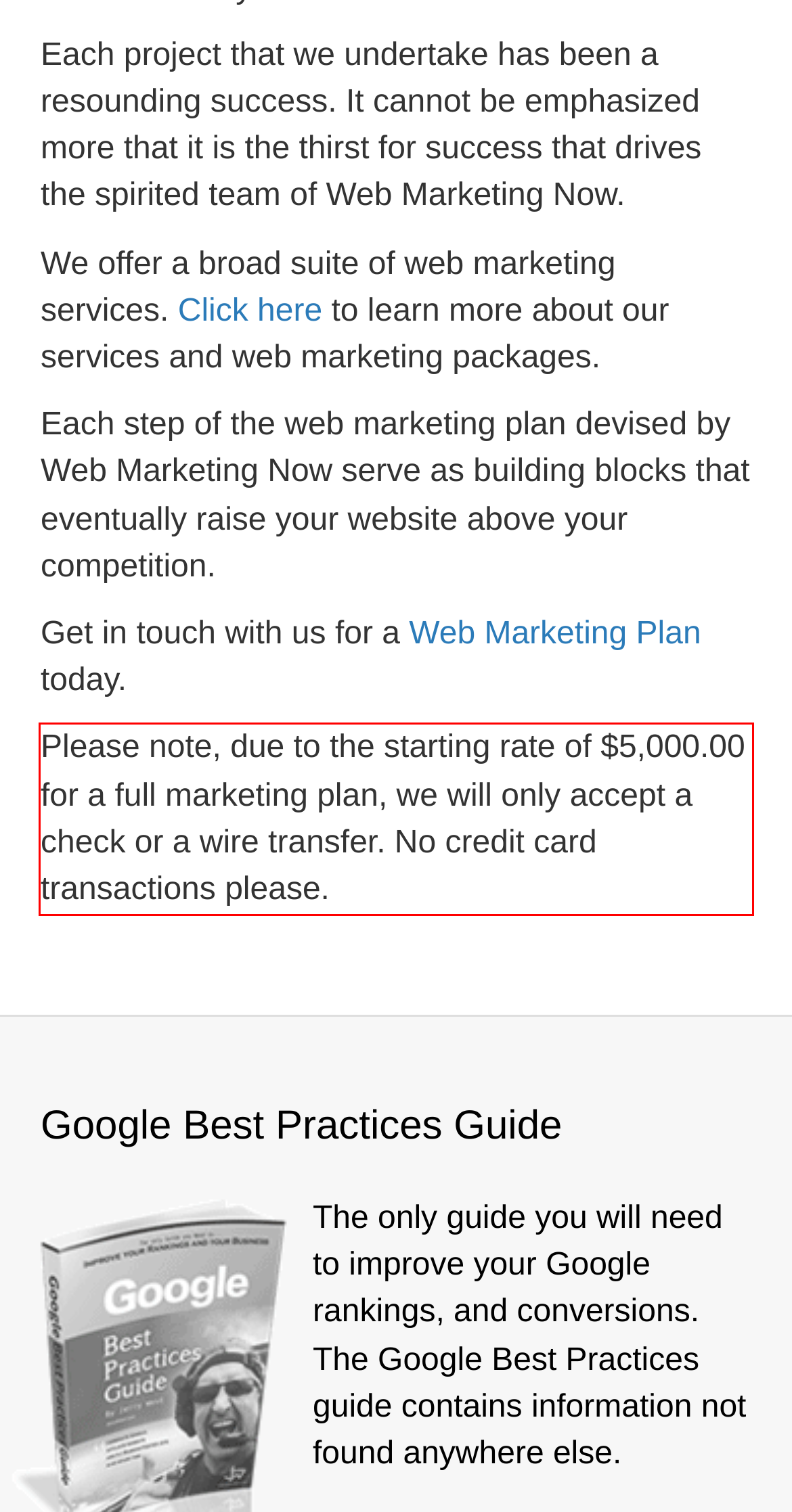You are looking at a screenshot of a webpage with a red rectangle bounding box. Use OCR to identify and extract the text content found inside this red bounding box.

Please note, due to the starting rate of $5,000.00 for a full marketing plan, we will only accept a check or a wire transfer. No credit card transactions please.